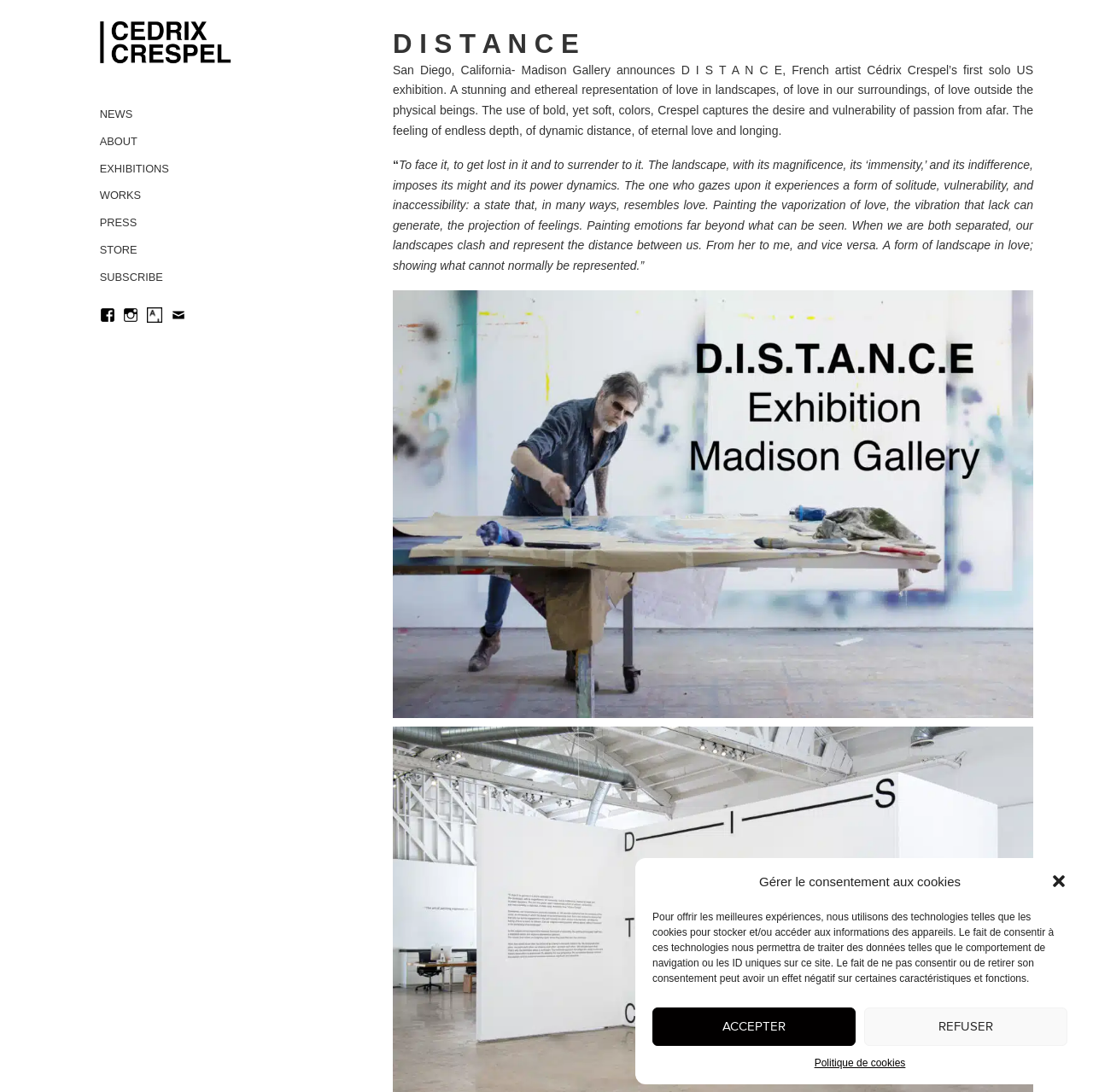Please determine the bounding box coordinates of the section I need to click to accomplish this instruction: "Click on the MOOT COURT BENCH link".

None